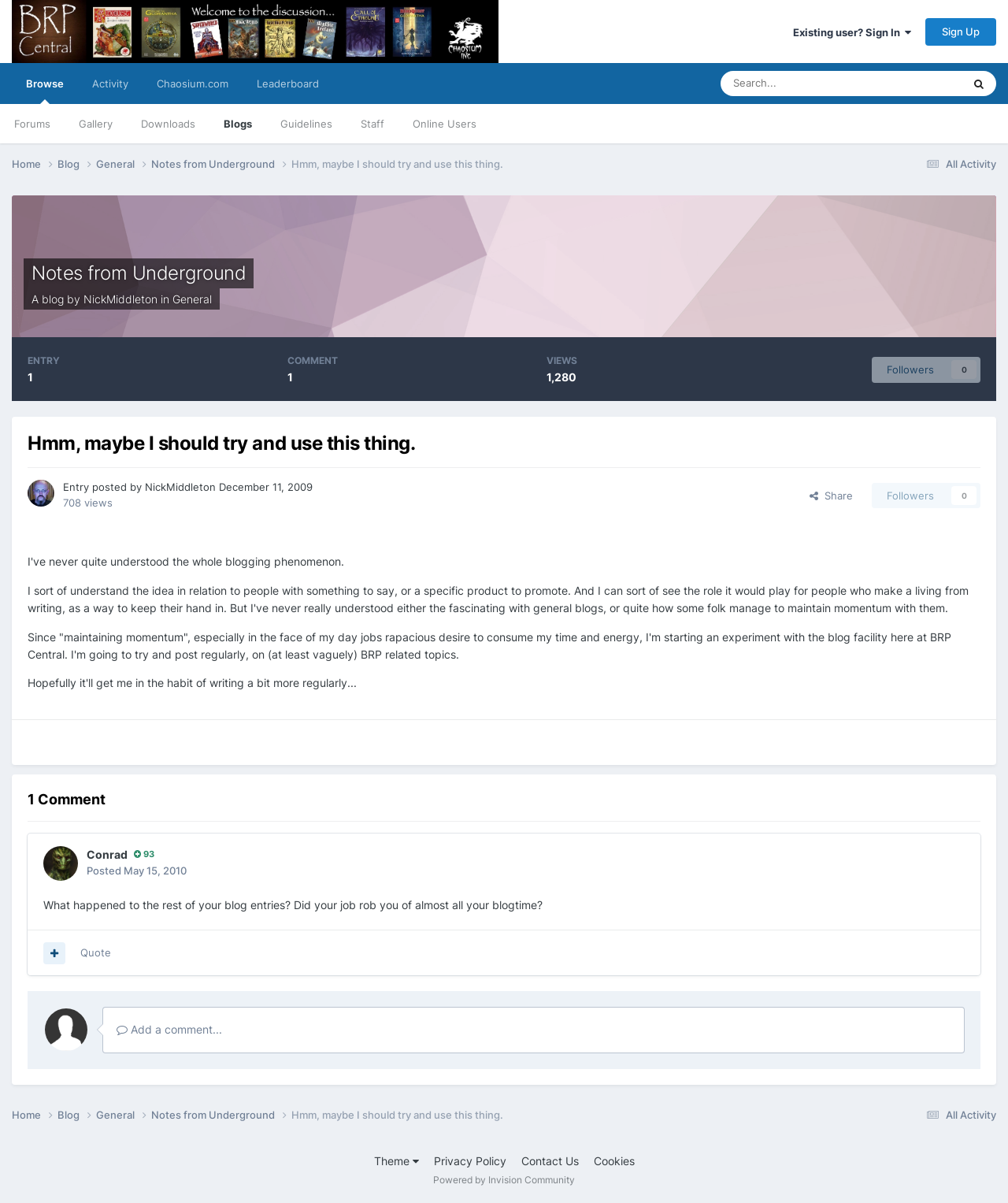Find the bounding box coordinates of the clickable region needed to perform the following instruction: "Follow the blog". The coordinates should be provided as four float numbers between 0 and 1, i.e., [left, top, right, bottom].

[0.865, 0.297, 0.973, 0.318]